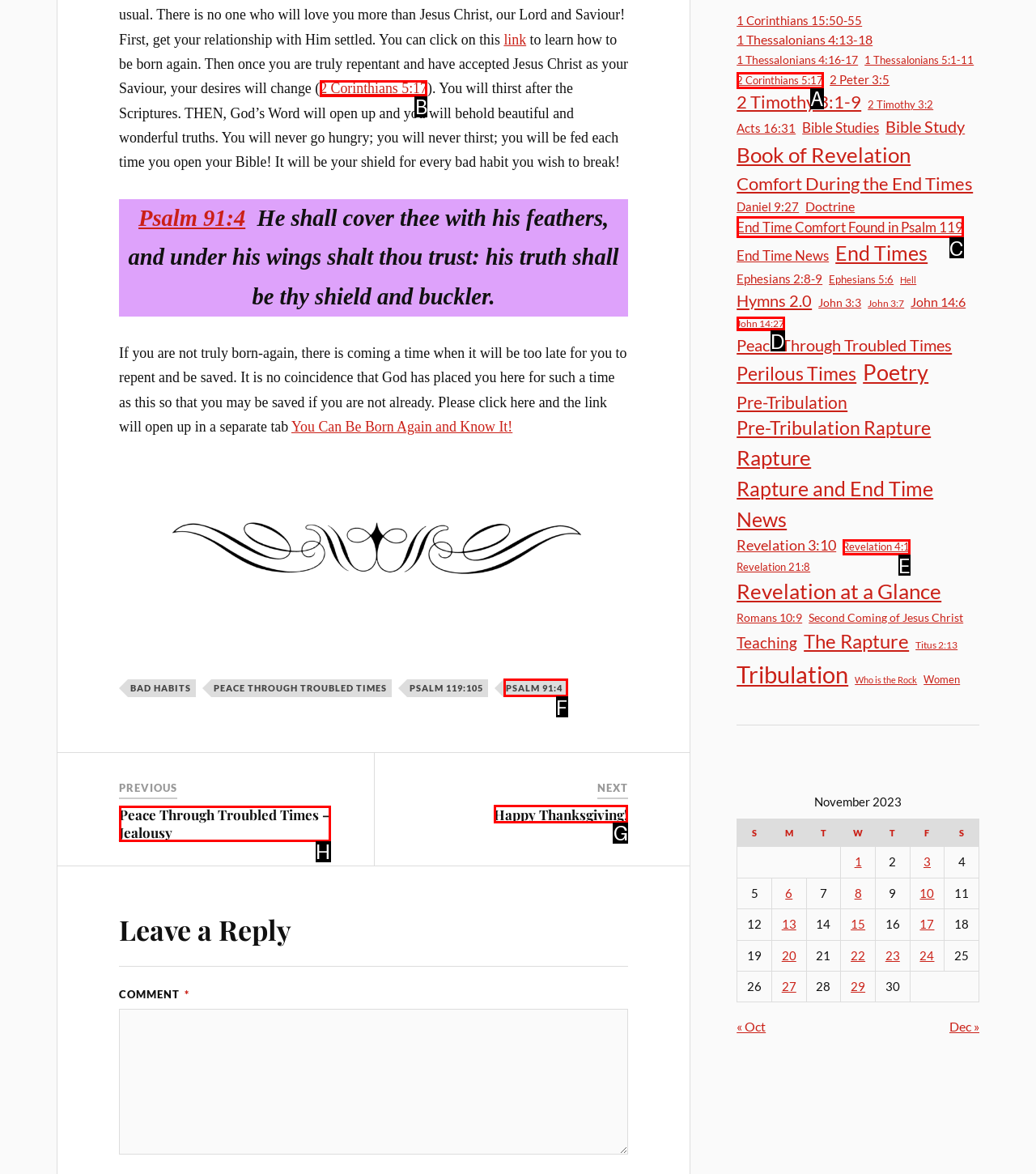For the task: Click on 'Happy Thanksgiving!' link, tell me the letter of the option you should click. Answer with the letter alone.

G